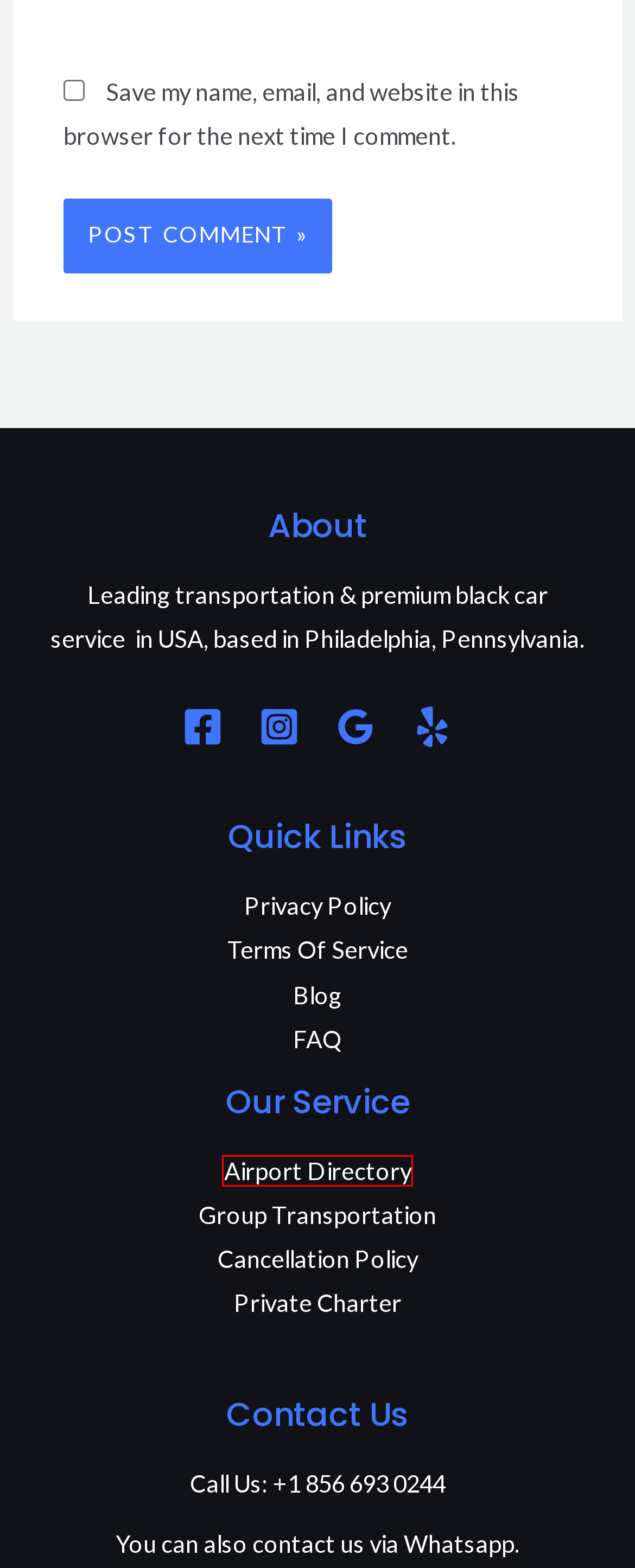You are presented with a screenshot of a webpage containing a red bounding box around a particular UI element. Select the best webpage description that matches the new webpage after clicking the element within the bounding box. Here are the candidates:
A. Airport Directory | Philly Airport Shuttles
B. Transportation To Philly Airport | Privacy Policy | Philly Airport Shuttles
C. Taxi Cab Service \ articles | Philly Airport Shuttles
D. Airport Shuttle Pickup-Airport Taxi Services | Philly Airport Shuttle
E. Corporate & Luxury Car Service Philadelphia |Philly Airport Shuttles
F. Philly Airport transfers | Philly Airports Shuttles 2023
G. transfer services | Philly Airport Shuttles
H. Cancellation Policy | Convenient Shuttle Services to and from PHL | Philly Airport Shuttles

A